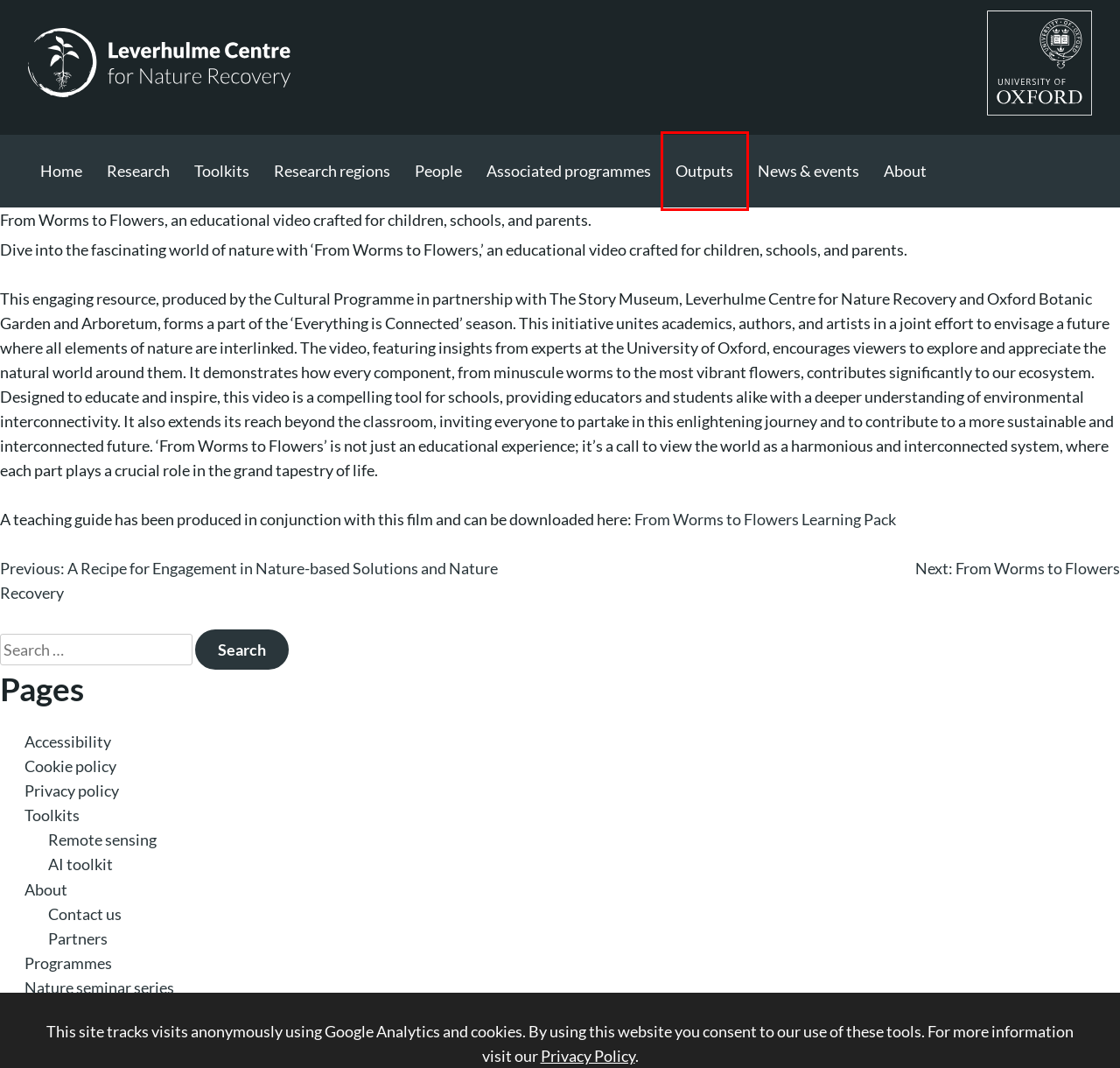Examine the screenshot of the webpage, which includes a red bounding box around an element. Choose the best matching webpage description for the page that will be displayed after clicking the element inside the red bounding box. Here are the candidates:
A. Leverhulme Centre for Nature Recovery | People
B. Leverhulme Centre for Nature Recovery | Privacy policy
C. Leverhulme Centre for Nature Recovery | Research themes
D. Leverhulme Centre for Nature Recovery | News & events
E. Leverhulme Centre for Nature Recovery | Case studies
F. Leverhulme Centre for Nature Recovery | AI toolkit
G. Leverhulme Centre for Nature Recovery | Outputs
H. Leverhulme Centre for Nature Recovery | Accessibility

G